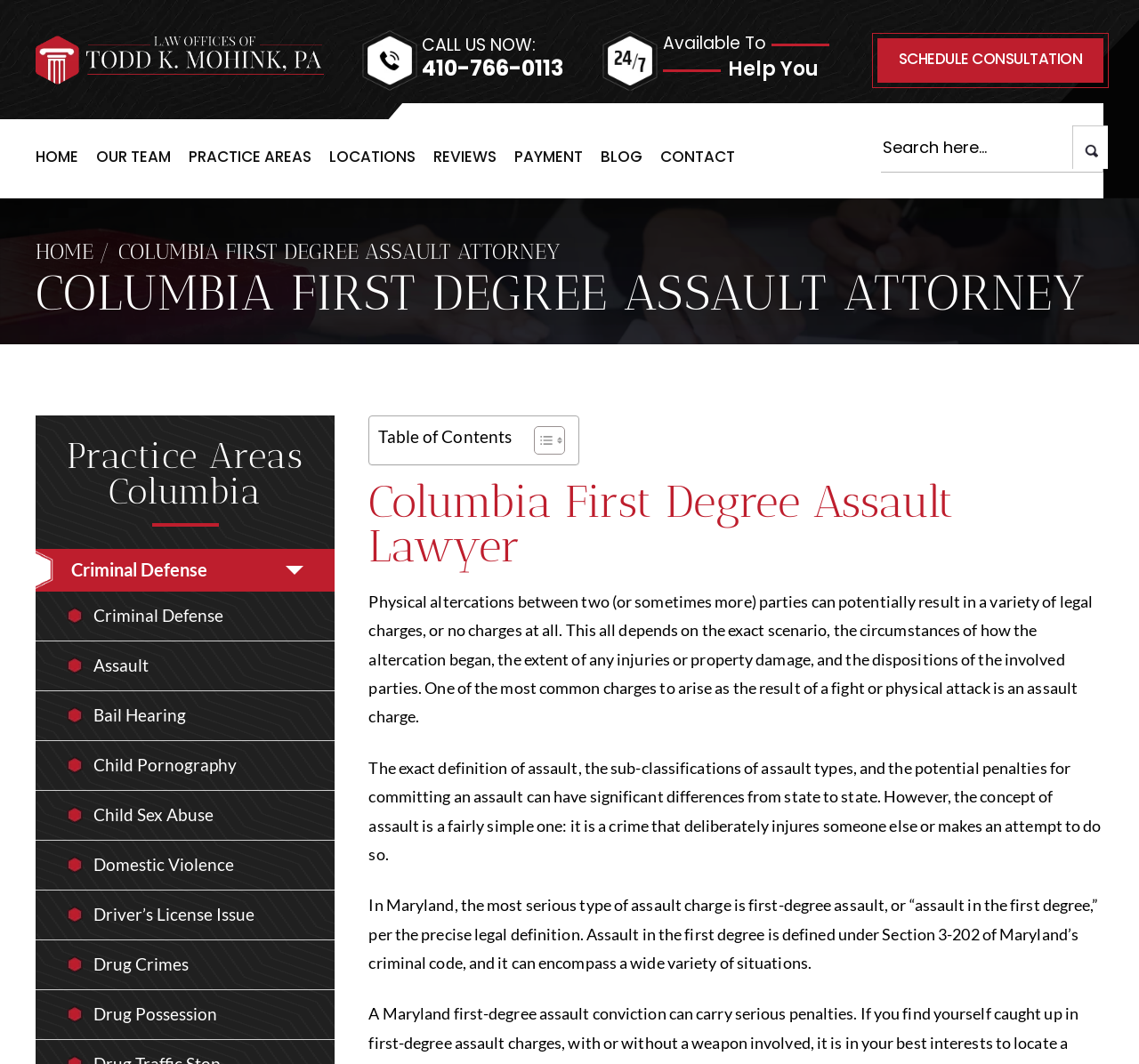What is the phone number to call for assistance?
From the details in the image, provide a complete and detailed answer to the question.

I found the phone number by looking at the link with the text 'CALL US NOW:' and the corresponding phone number '410-766-0113' next to it.